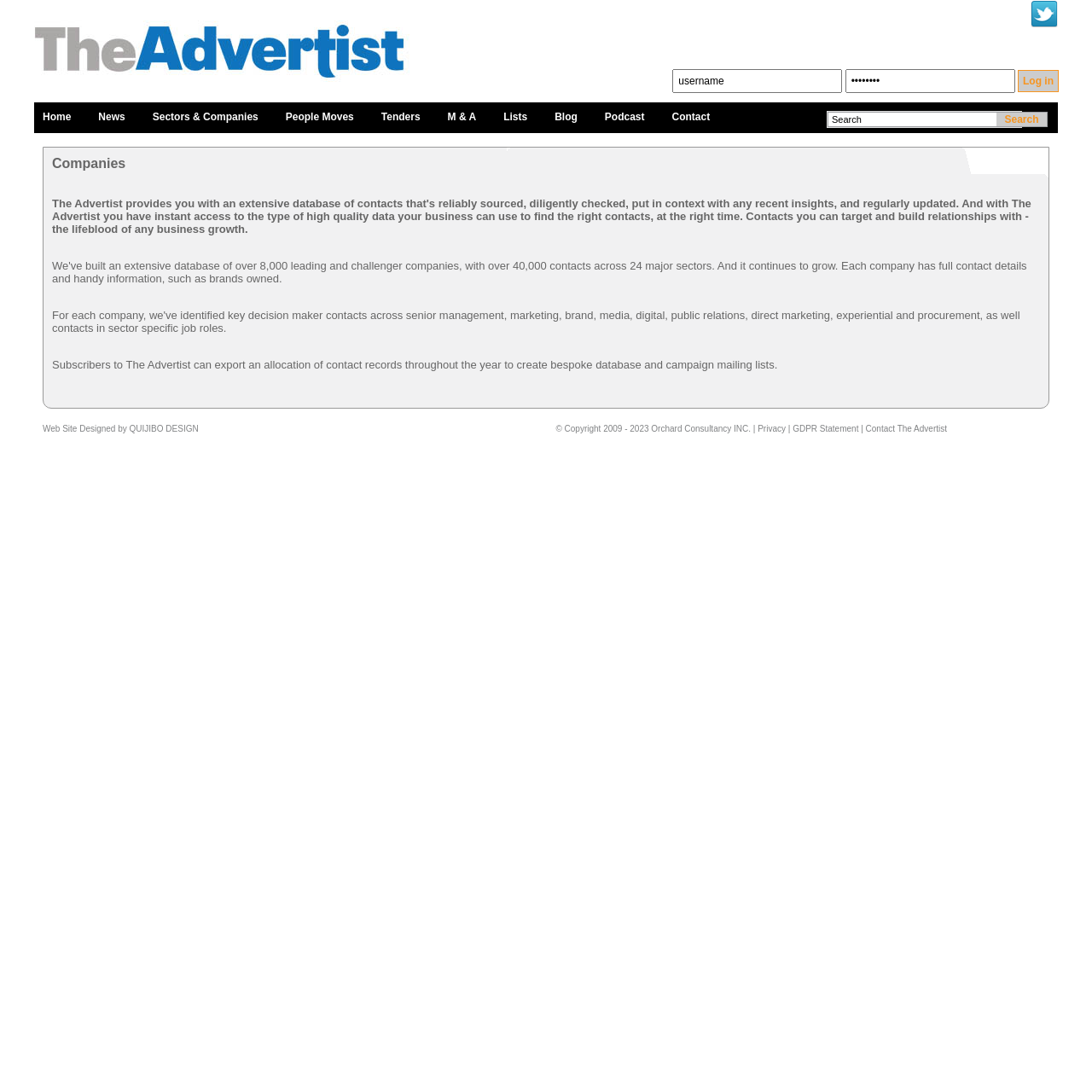Determine the bounding box for the described UI element: "M & A".

[0.402, 0.094, 0.444, 0.12]